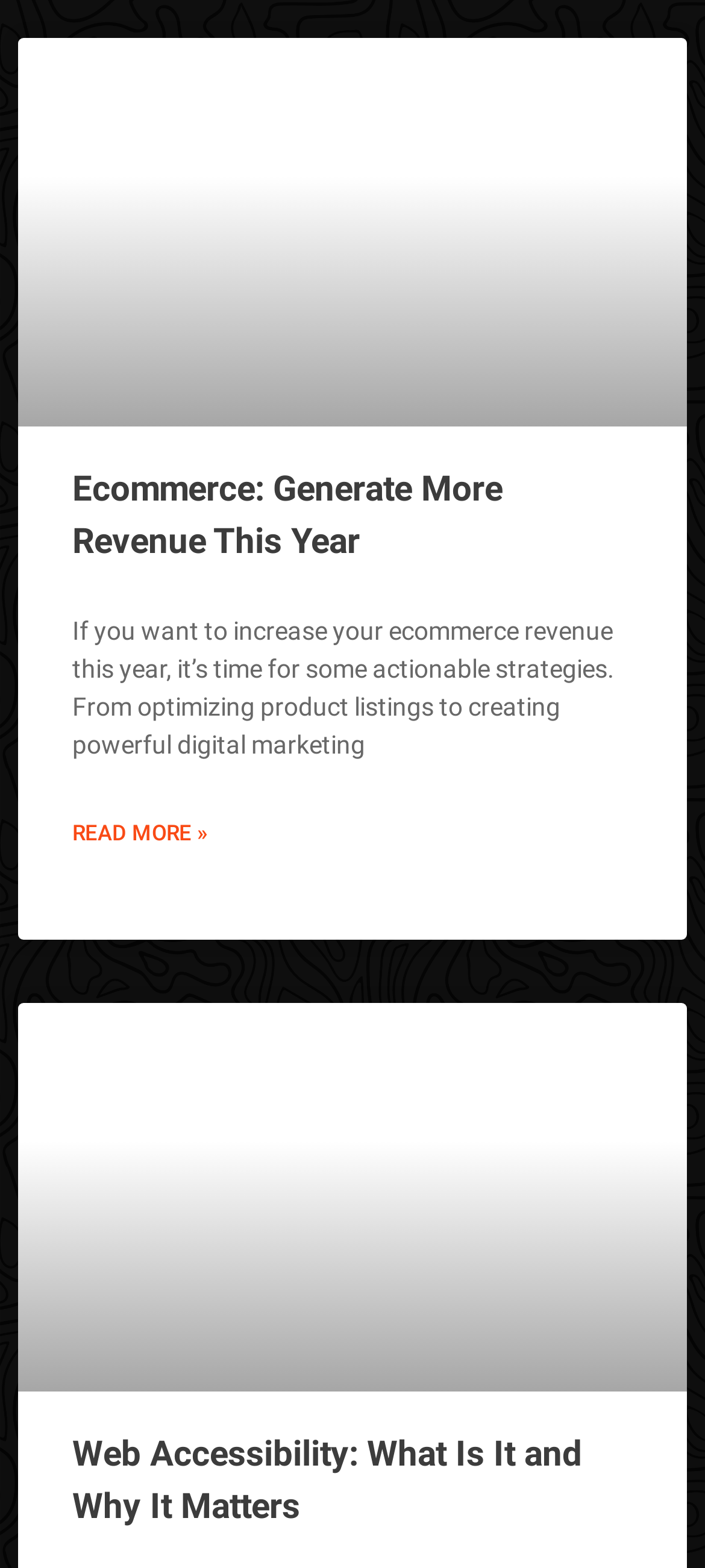What is the purpose of the 'Read more' link?
Use the information from the image to give a detailed answer to the question.

The 'Read more' link is associated with the article 'Ecommerce: Generate More Revenue This Year', which suggests that clicking on it will provide more information about ecommerce.